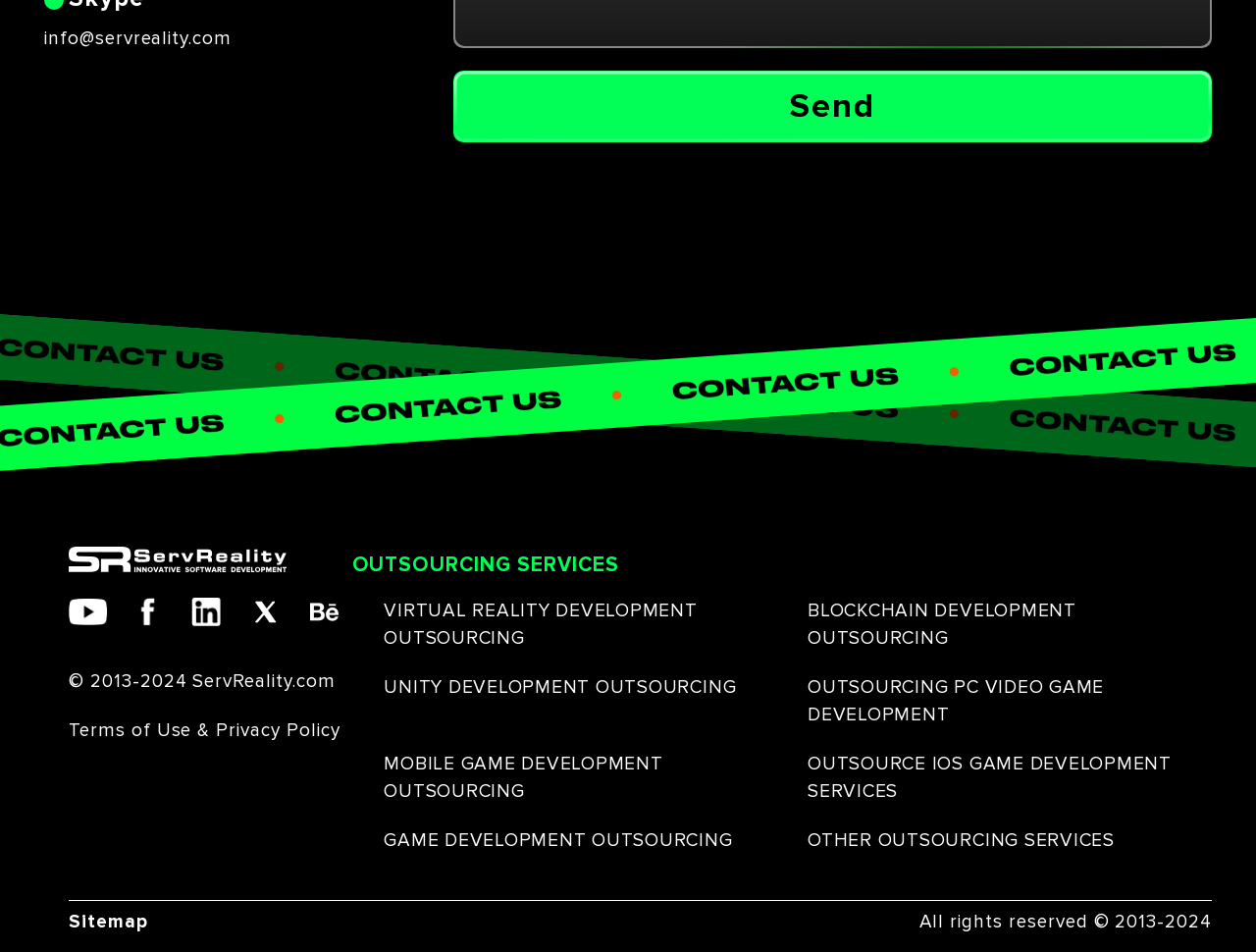What is the position of the 'Send' button?
Using the image, elaborate on the answer with as much detail as possible.

The 'Send' button is located at the top of the webpage, with a bounding box coordinate of [0.361, 0.074, 0.965, 0.149]. This indicates that the button is positioned near the top of the webpage.